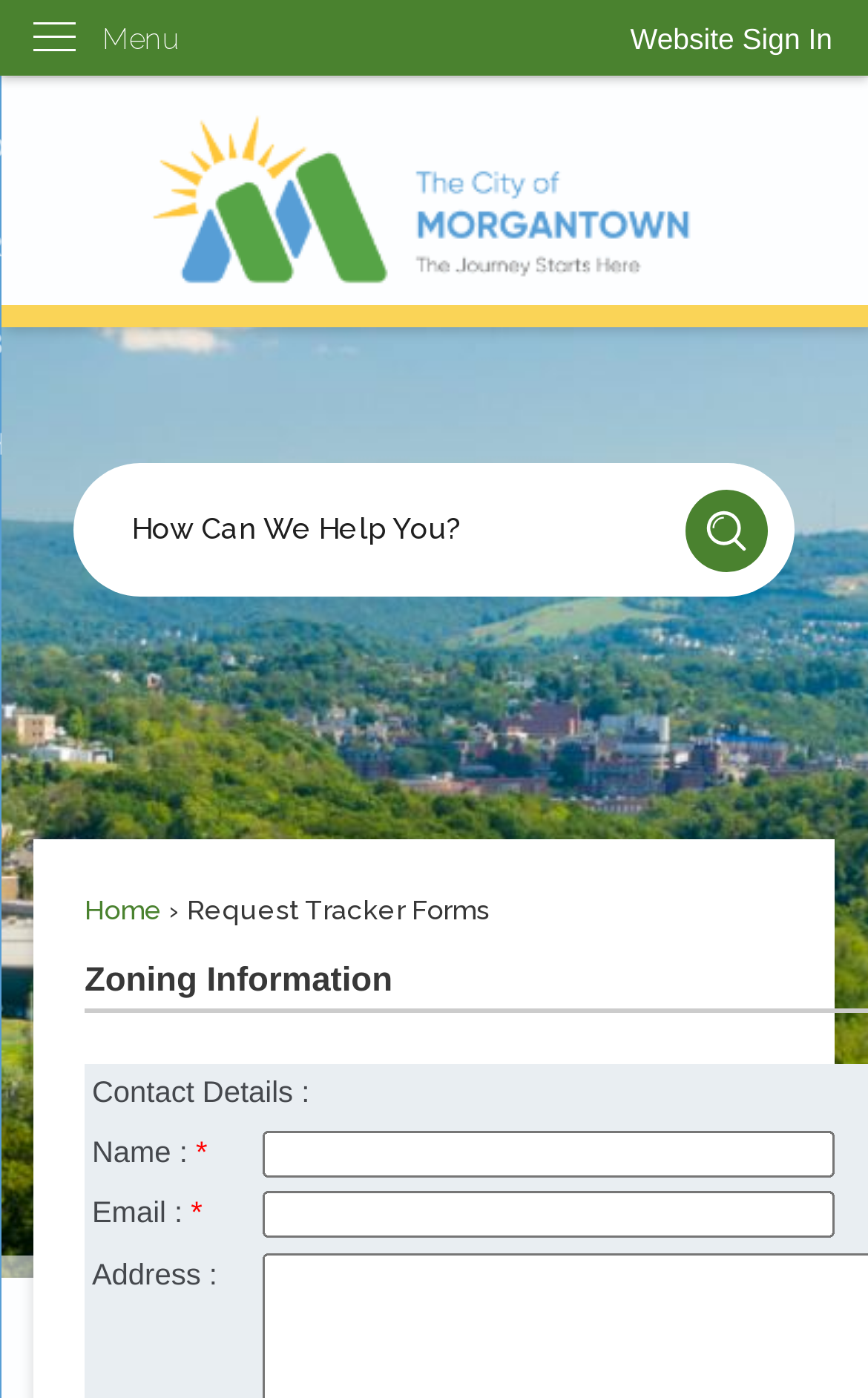Using the information in the image, could you please answer the following question in detail:
How many textboxes are available for input?

Upon examining the webpage, I found four textboxes: one for searching, and three for inputting 'Name', 'Email', and another unspecified field. These textboxes are scattered throughout the webpage, indicating that users can interact with the website by providing input.